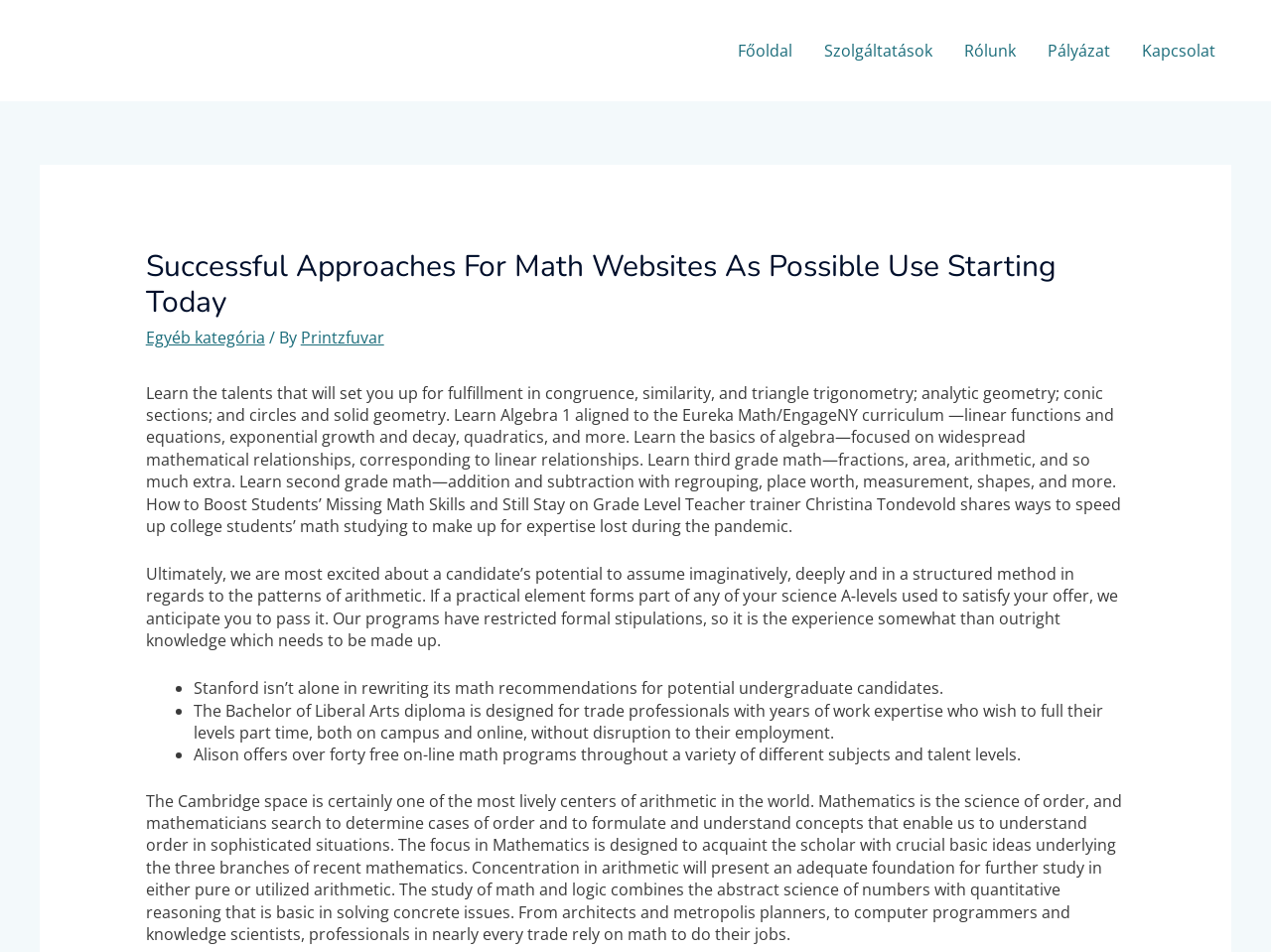Generate the text of the webpage's primary heading.

Successful Approaches For Math Websites As Possible Use Starting Today